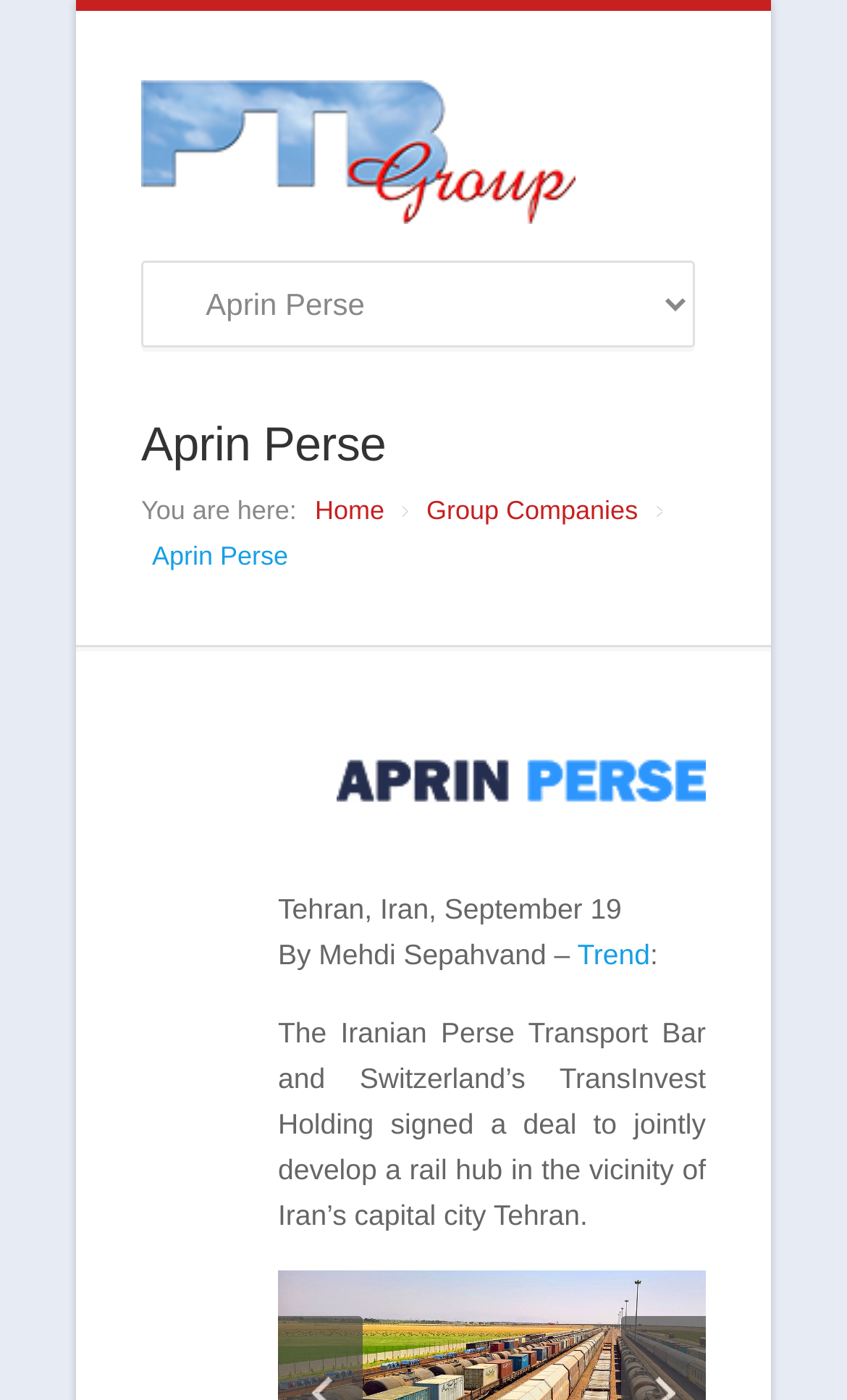Find the bounding box coordinates for the UI element whose description is: "Trend". The coordinates should be four float numbers between 0 and 1, in the format [left, top, right, bottom].

[0.682, 0.67, 0.767, 0.693]